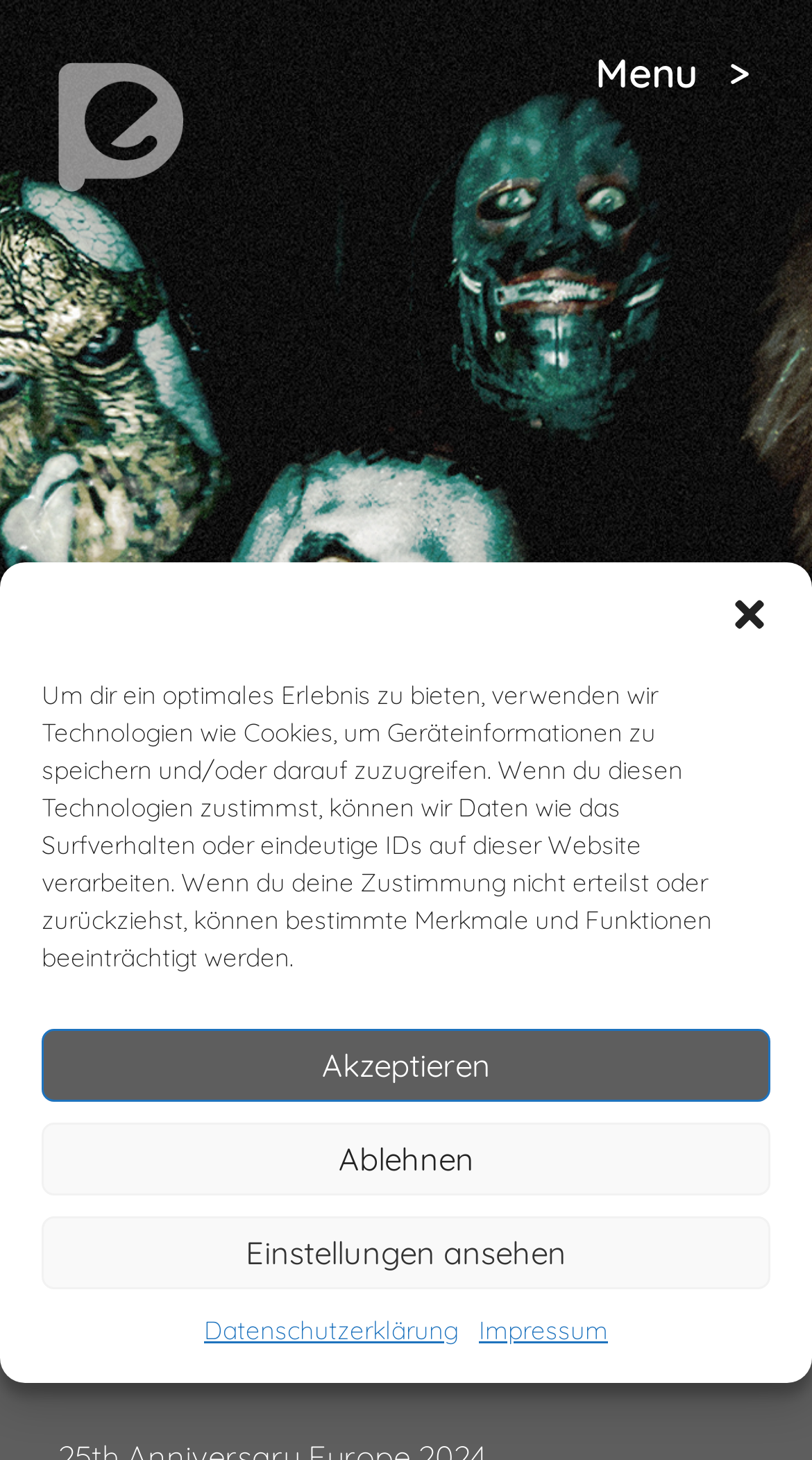Please identify the coordinates of the bounding box that should be clicked to fulfill this instruction: "Close dialog".

[0.897, 0.407, 0.949, 0.435]